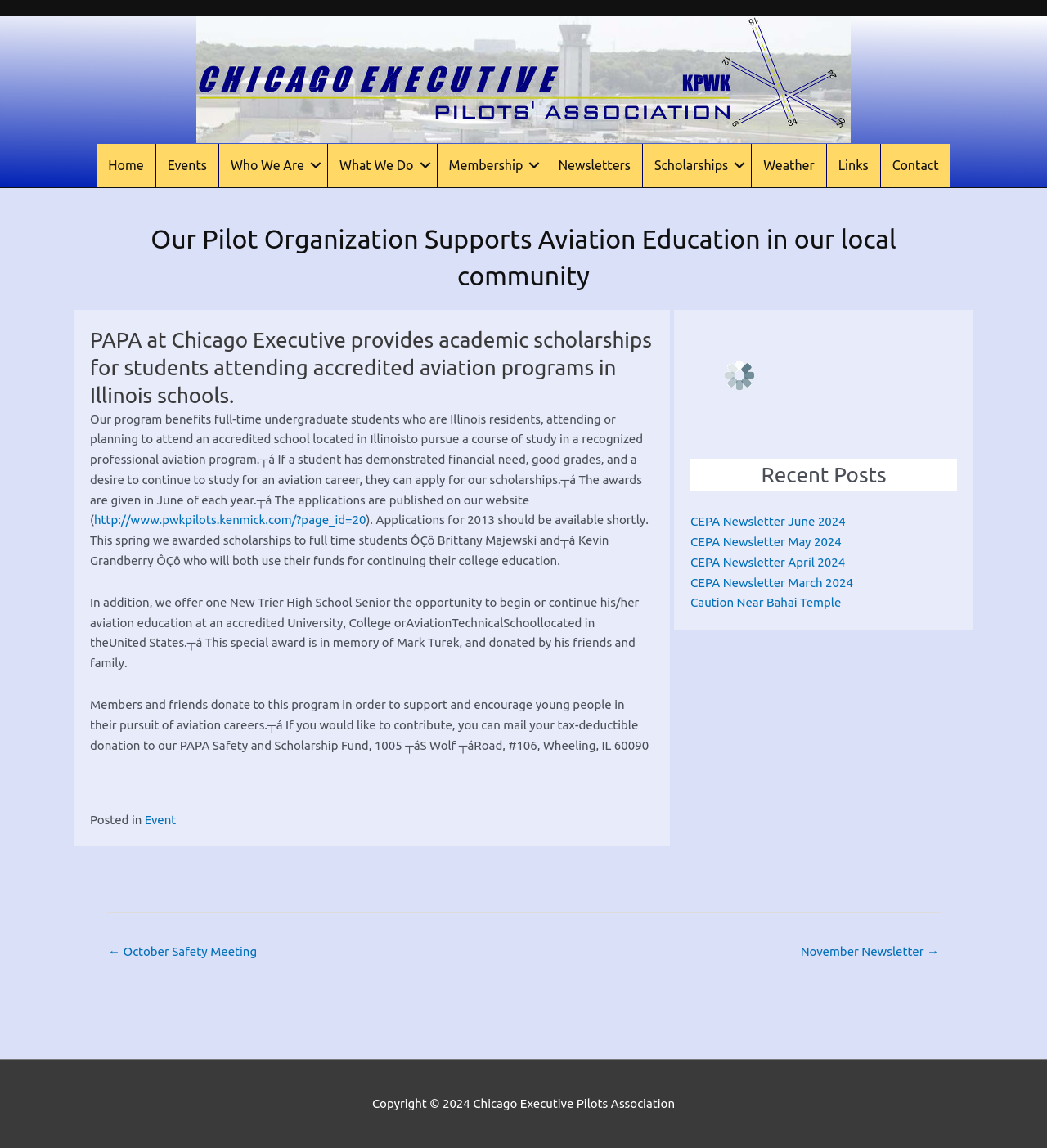Determine the primary headline of the webpage.

Our Pilot Organization Supports Aviation Education in our local community